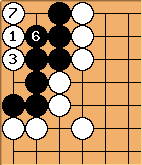What is the main objective of the players in this game?
Provide a comprehensive and detailed answer to the question.

The arrangement suggests possible tactics for both players, focusing on capturing or securing territory, which implies that the main objective of the players in this game is to capture or secure territory.